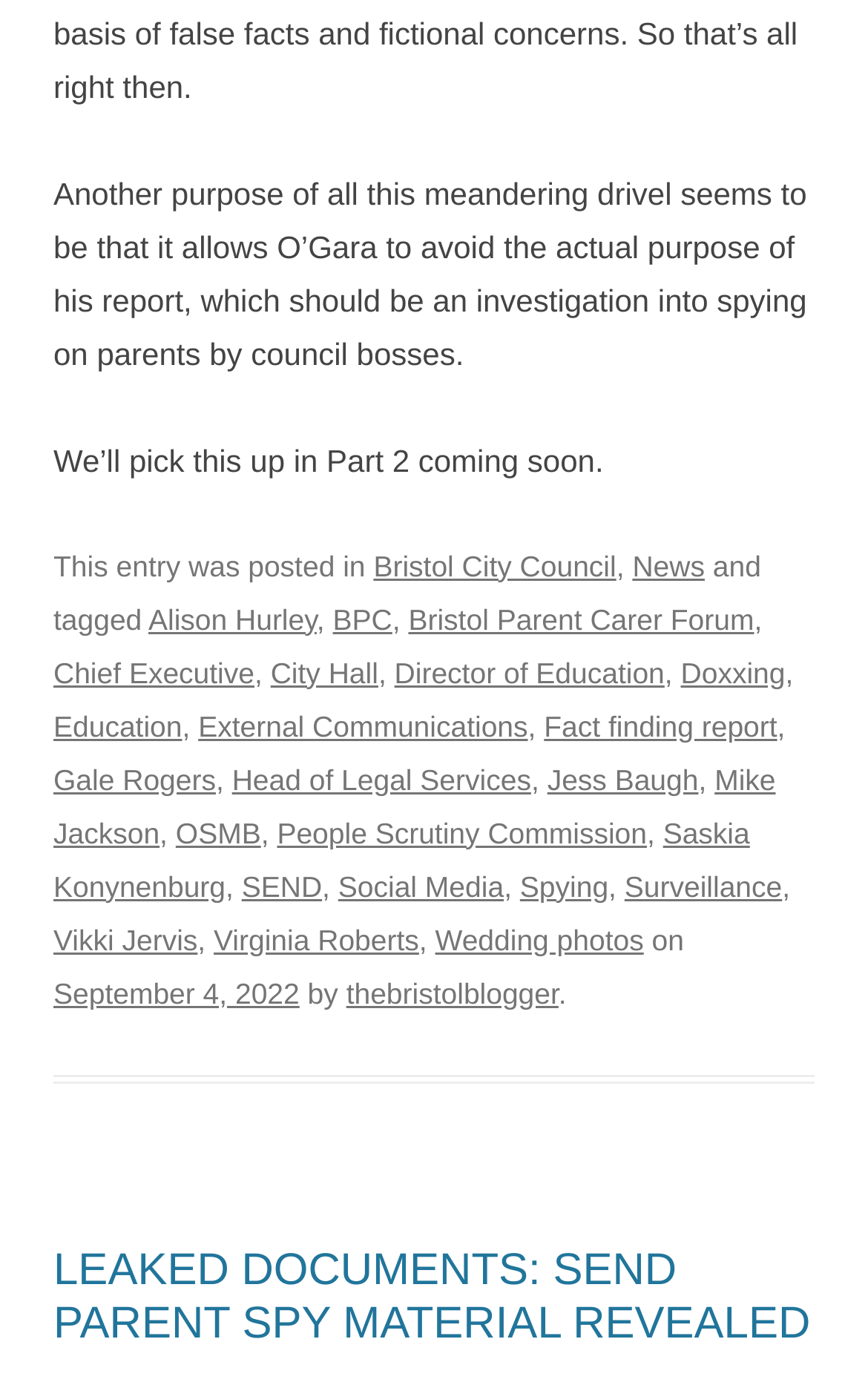Find the bounding box coordinates corresponding to the UI element with the description: "Mike Jackson". The coordinates should be formatted as [left, top, right, bottom], with values as floats between 0 and 1.

[0.062, 0.55, 0.894, 0.613]